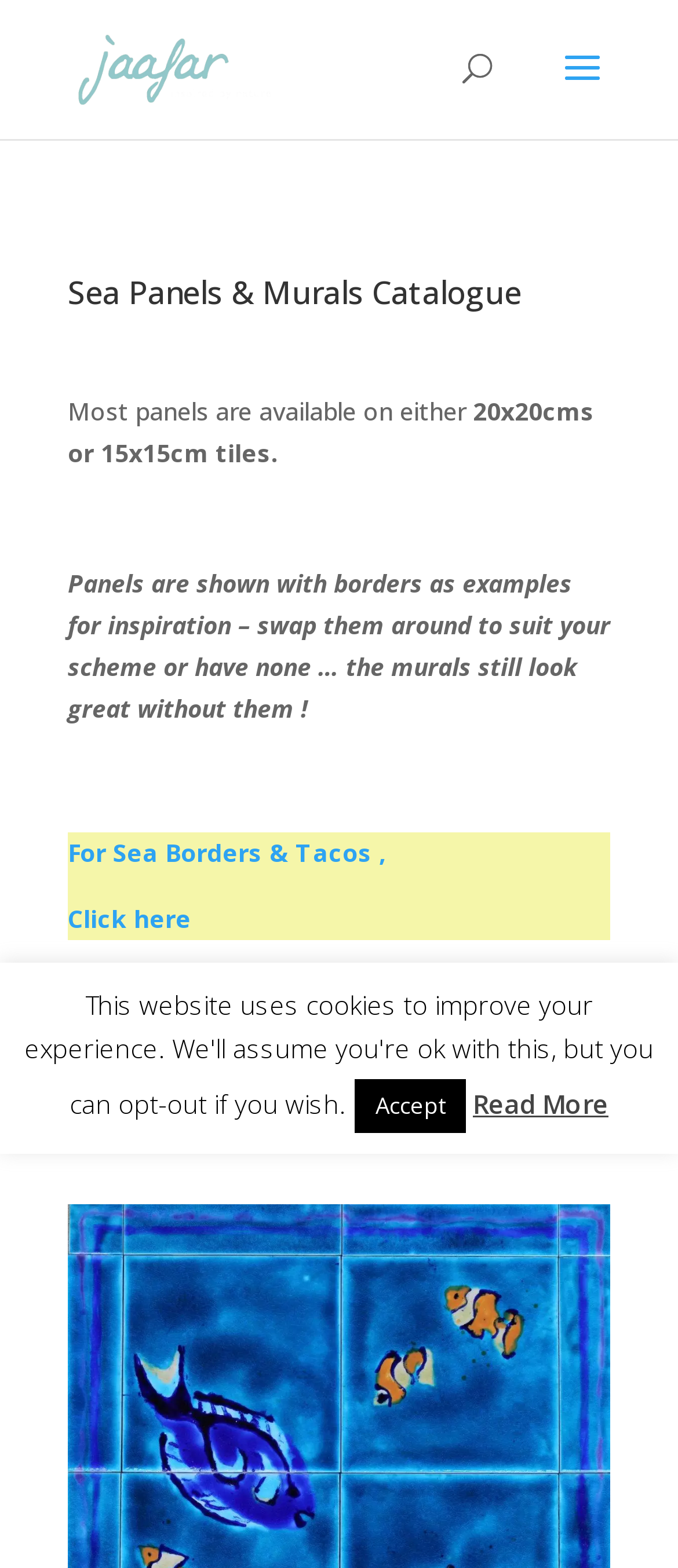Kindly determine the bounding box coordinates for the clickable area to achieve the given instruction: "Search for something".

[0.5, 0.0, 0.9, 0.001]